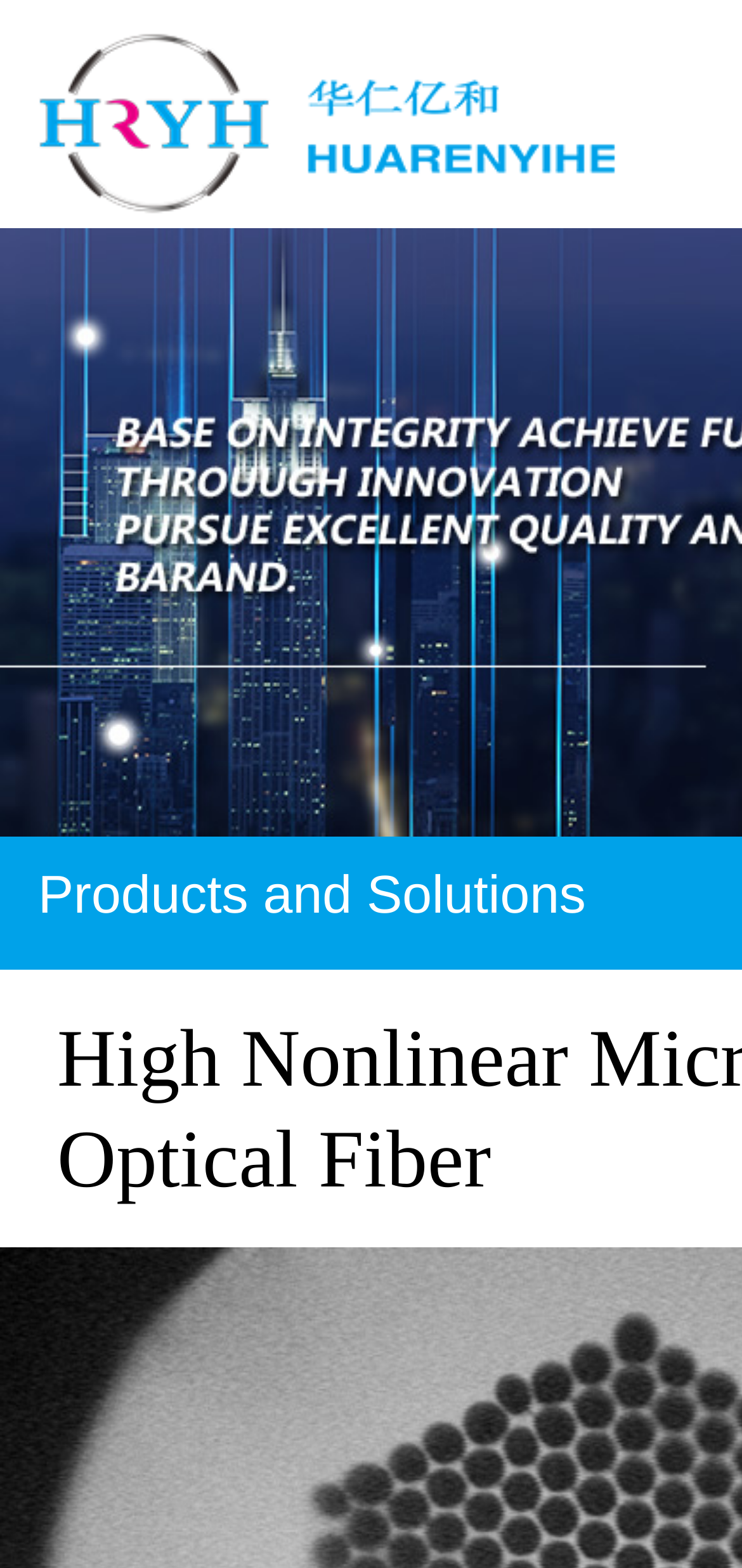Please find and give the text of the main heading on the webpage.

High Nonlinear Microstructured Optical Fiber